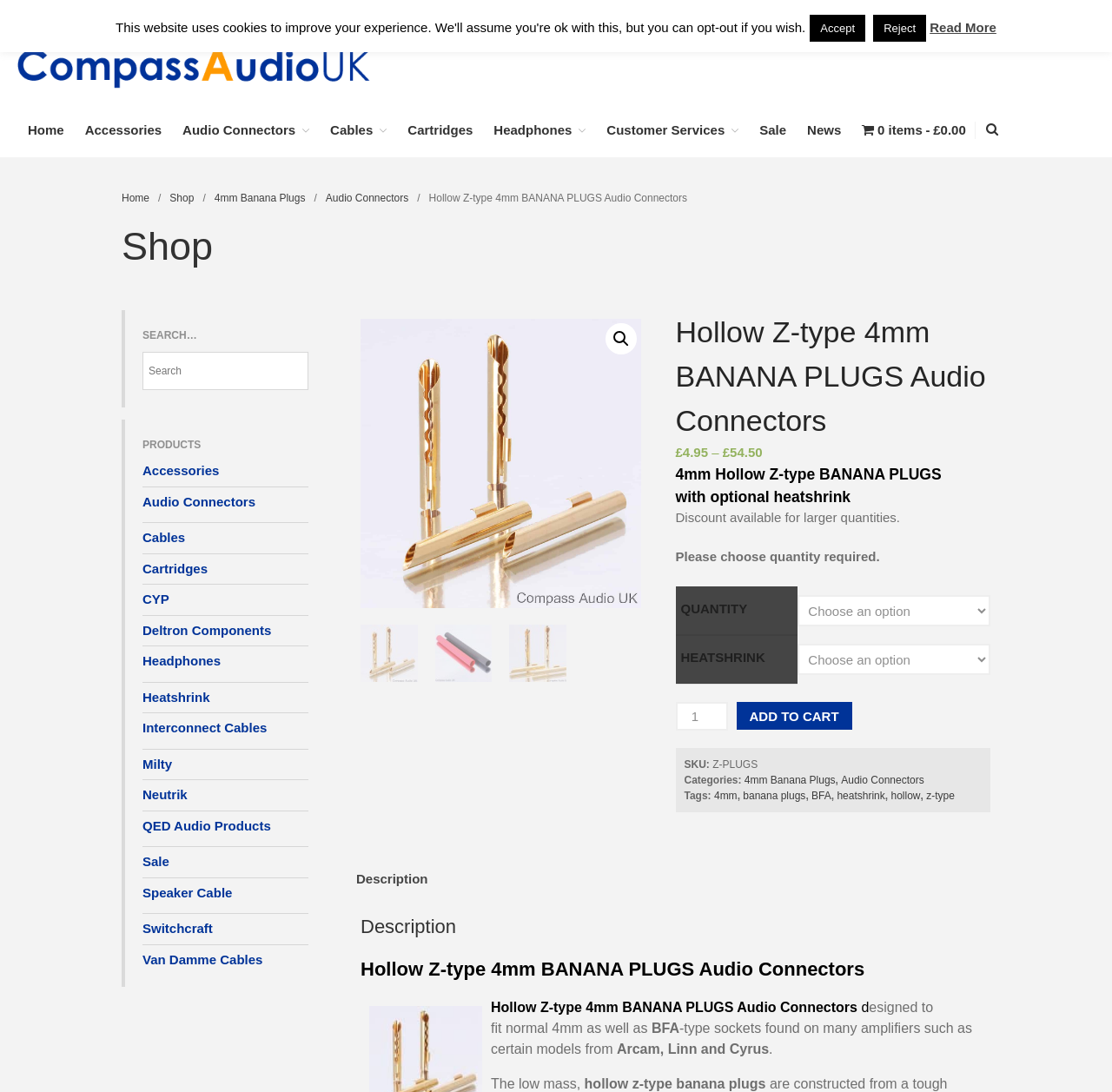Identify the bounding box coordinates of the region that needs to be clicked to carry out this instruction: "Go to Home page". Provide these coordinates as four float numbers ranging from 0 to 1, i.e., [left, top, right, bottom].

[0.832, 0.163, 0.86, 0.175]